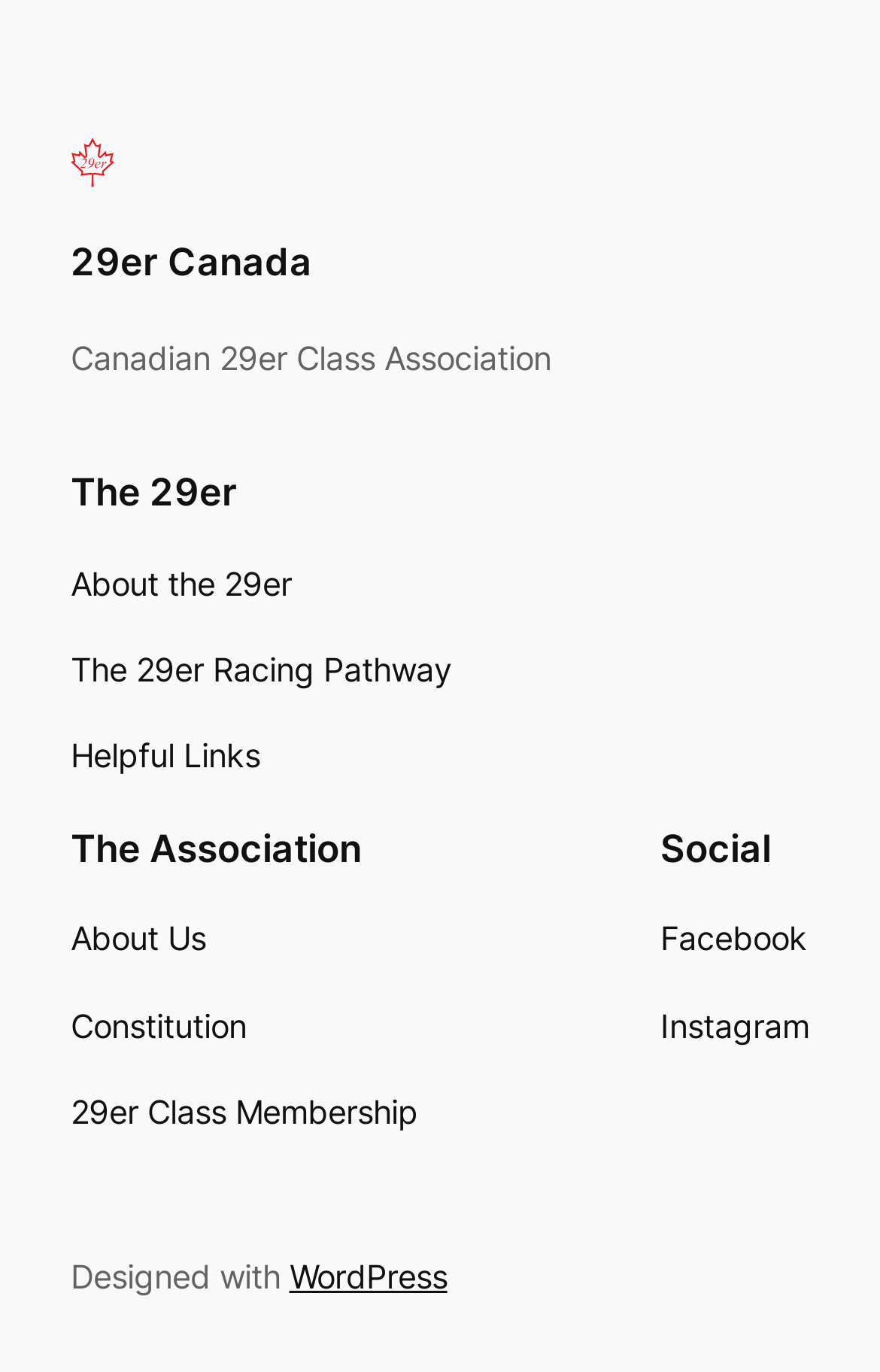Locate the bounding box of the UI element described in the following text: "29er Canada".

[0.08, 0.174, 0.354, 0.206]